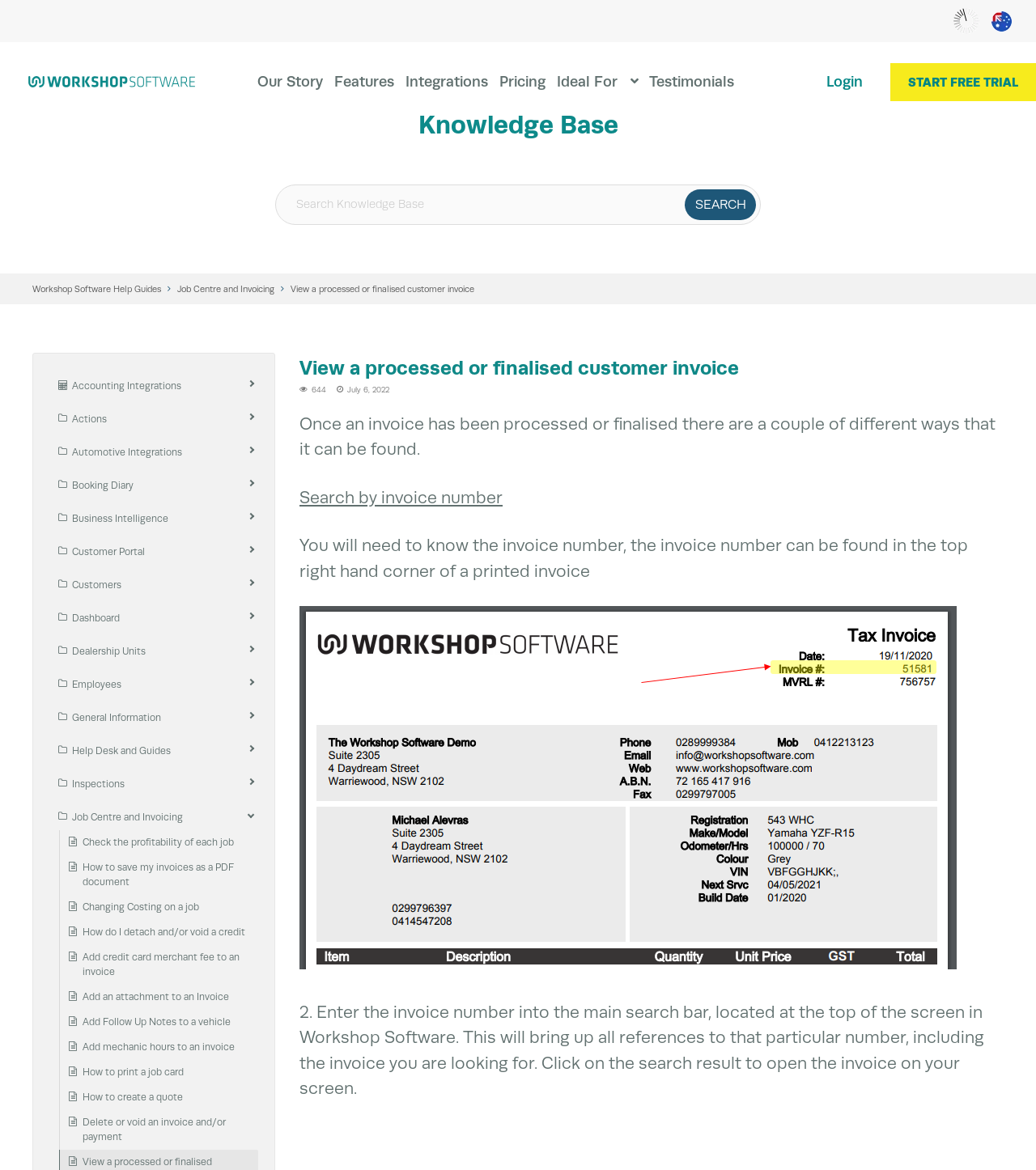Please specify the coordinates of the bounding box for the element that should be clicked to carry out this instruction: "Login". The coordinates must be four float numbers between 0 and 1, formatted as [left, top, right, bottom].

[0.798, 0.061, 0.838, 0.078]